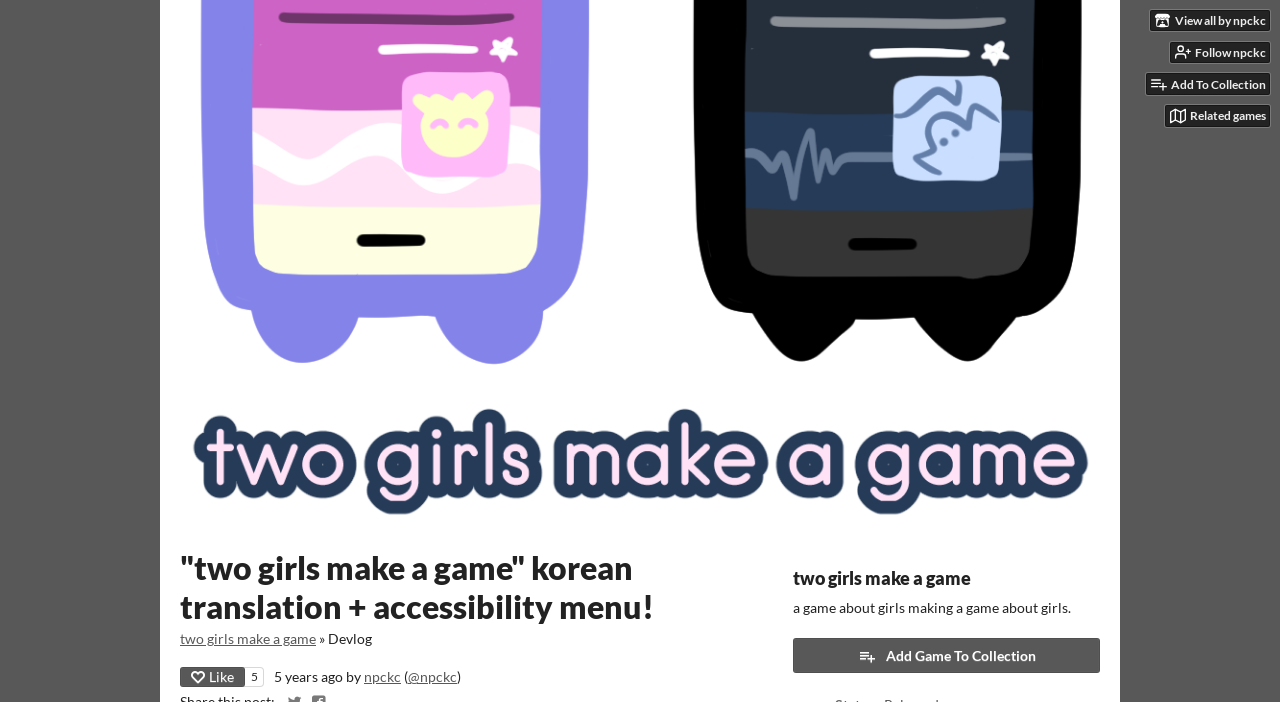Please specify the bounding box coordinates of the clickable section necessary to execute the following command: "Like the game".

[0.141, 0.95, 0.191, 0.979]